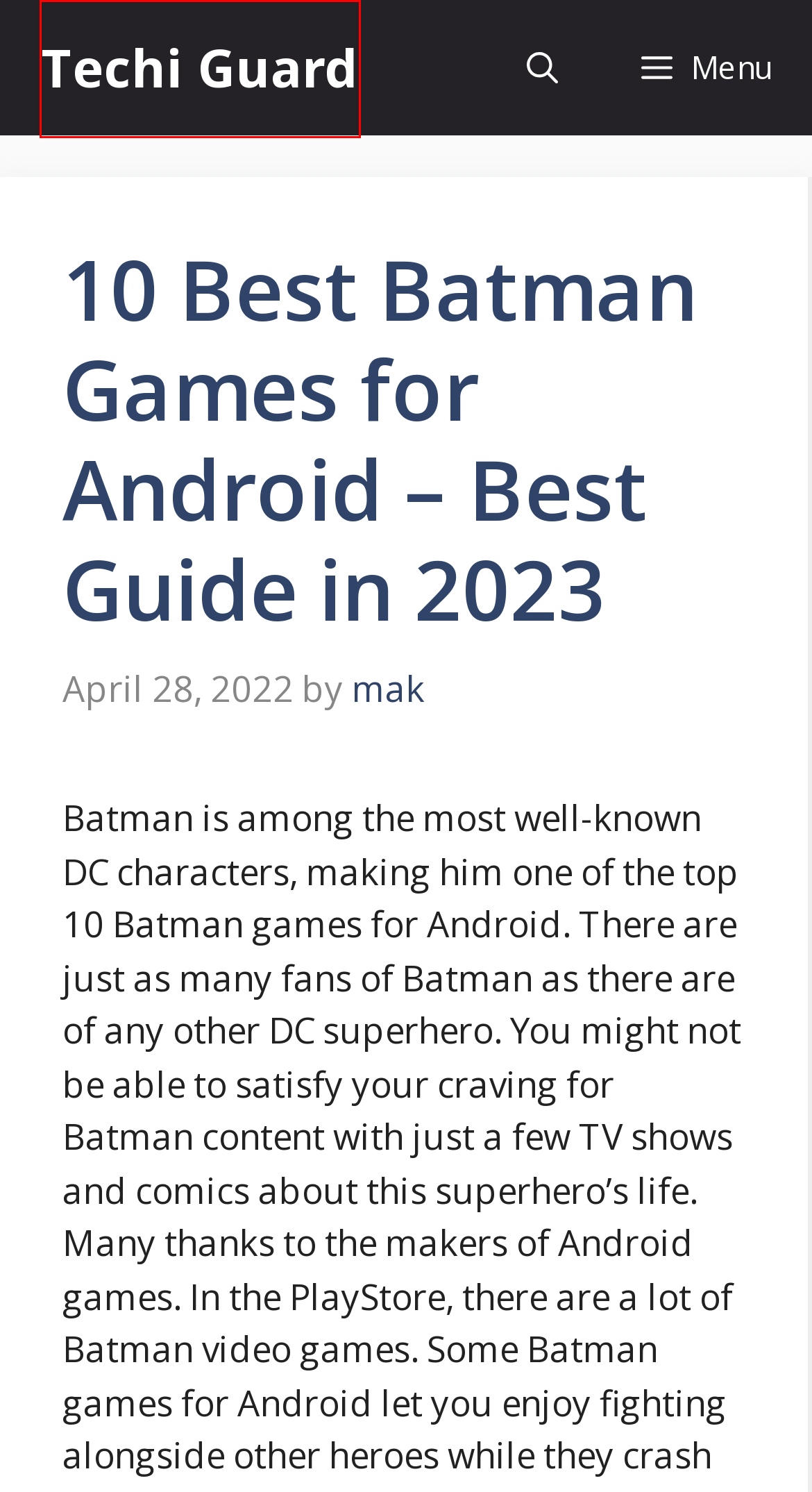Consider the screenshot of a webpage with a red bounding box and select the webpage description that best describes the new page that appears after clicking the element inside the red box. Here are the candidates:
A. The best external batteries for the Galaxy S20 – Best Guide in 2023 - Techi Guard
B. injust Gods Among Us - Techi Guard
C. Privacy Policy - Techi Guard
D. Techi Guard - its All About Tech
E. 10 Best Gaming Tablets of 2022 - Techi Guard
F. Top 15 Best Document Scanning Apps for Android Devices – Best Guide in 2023 - Techi Guard
G. Home - Techi Guard
H. The Best Noise-Canceling Headphones in 2023: Top Picks and Reviews - Techi Guard

D